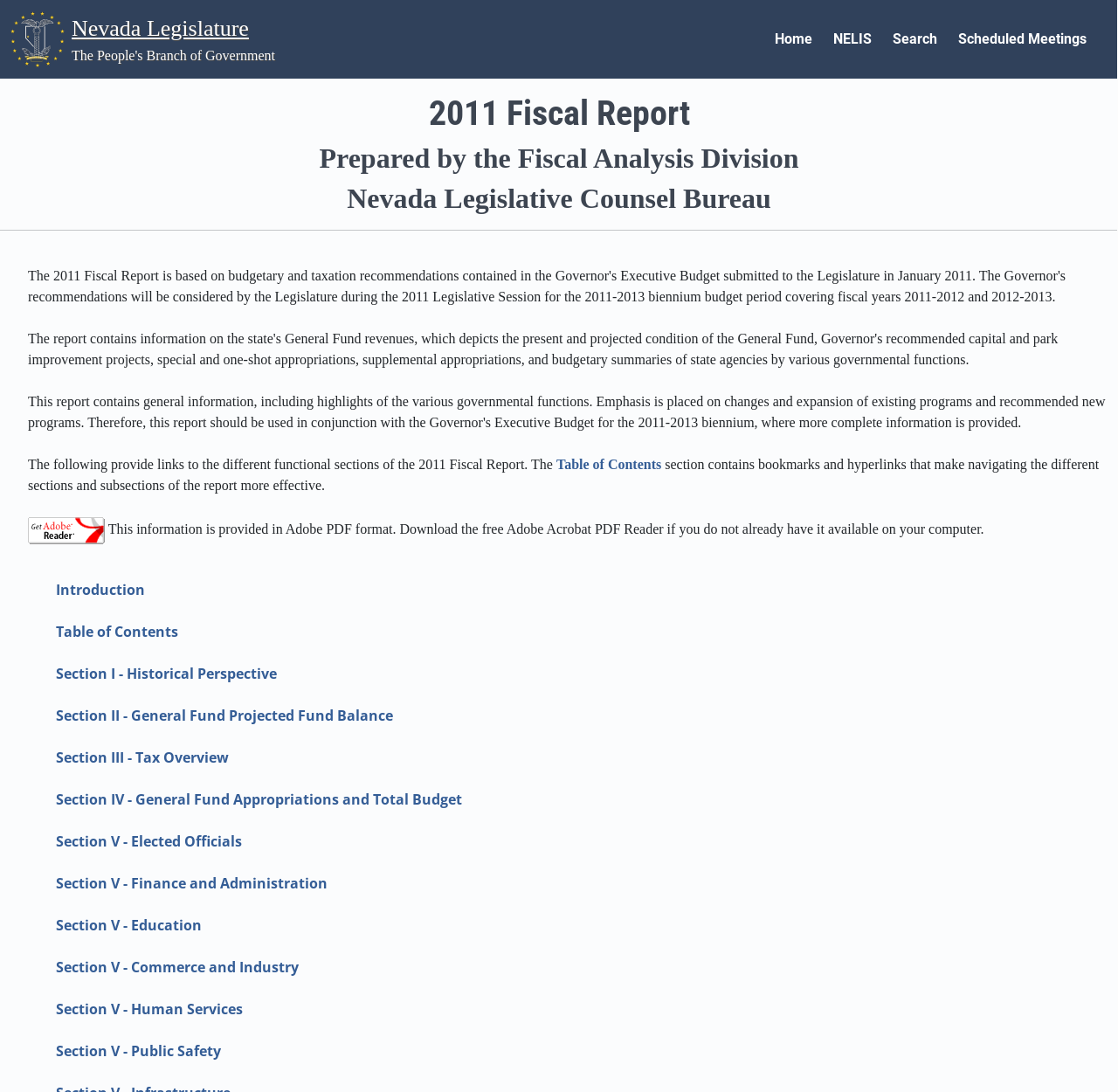Locate the bounding box coordinates of the element that should be clicked to execute the following instruction: "Read more information about COVID-19".

None